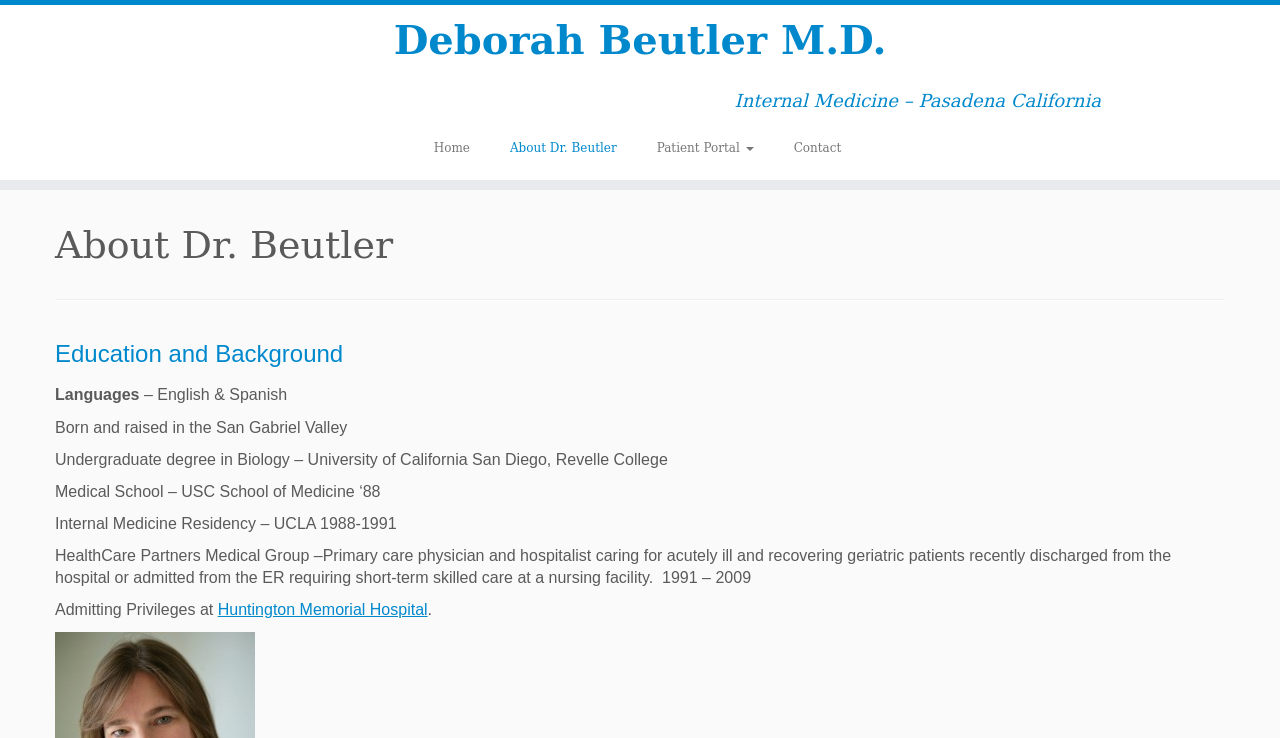What hospital does the doctor have admitting privileges at?
Look at the screenshot and respond with one word or a short phrase.

Huntington Memorial Hospital